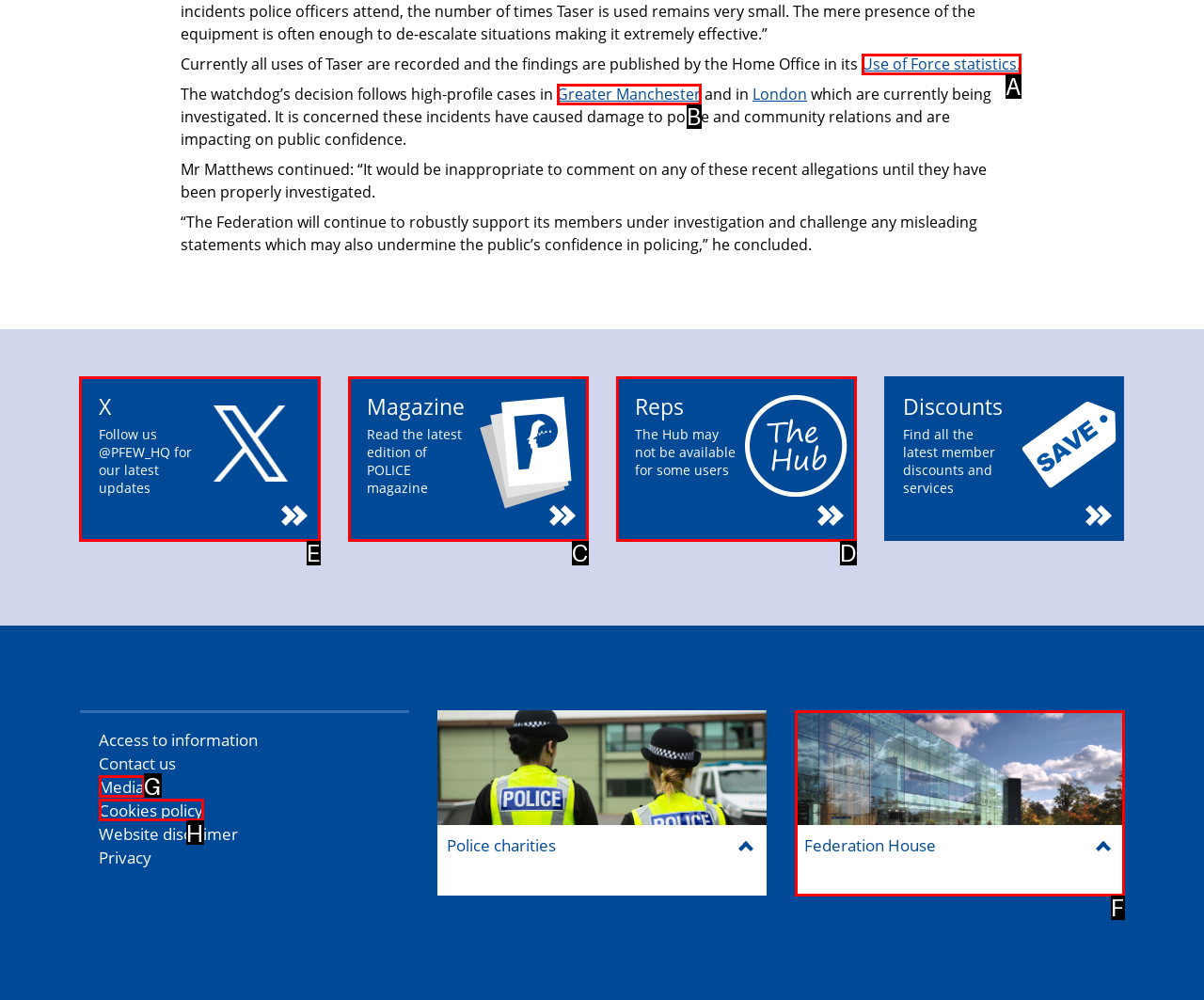Determine the correct UI element to click for this instruction: Follow the latest updates on Twitter. Respond with the letter of the chosen element.

E